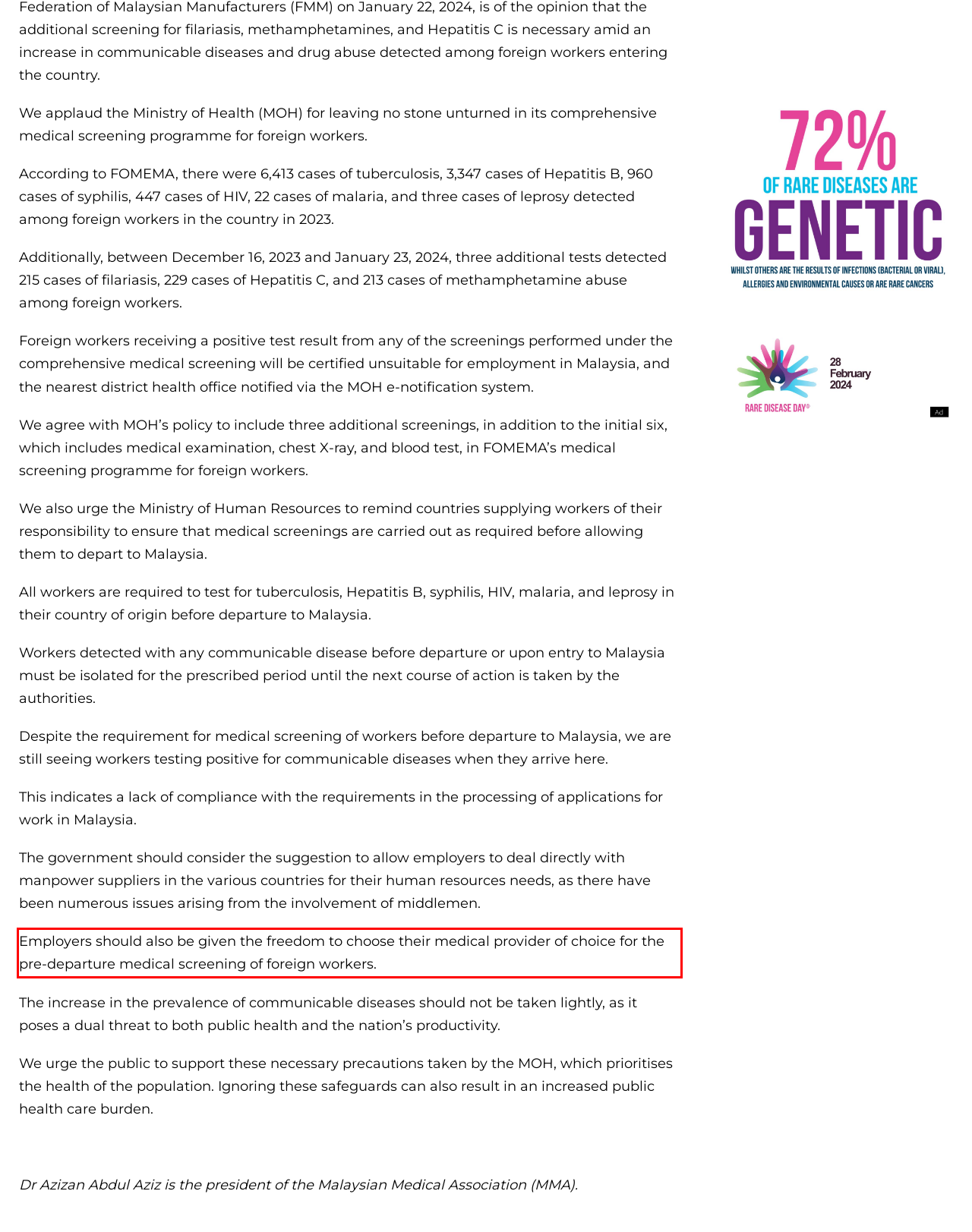Please identify and extract the text content from the UI element encased in a red bounding box on the provided webpage screenshot.

Employers should also be given the freedom to choose their medical provider of choice for the pre-departure medical screening of foreign workers.